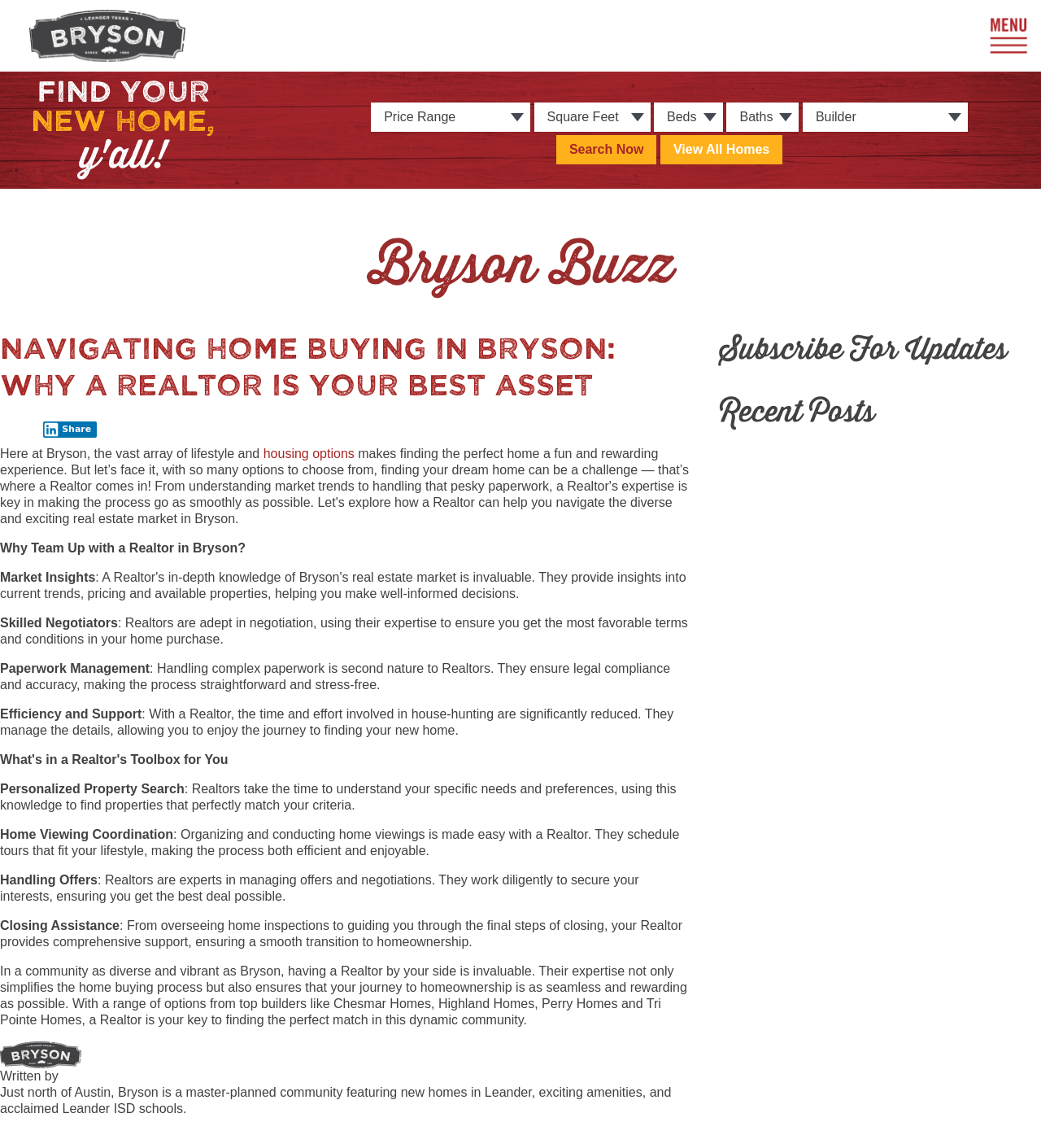Pinpoint the bounding box coordinates of the element you need to click to execute the following instruction: "Click the 'Search Now' button". The bounding box should be represented by four float numbers between 0 and 1, in the format [left, top, right, bottom].

[0.534, 0.118, 0.631, 0.143]